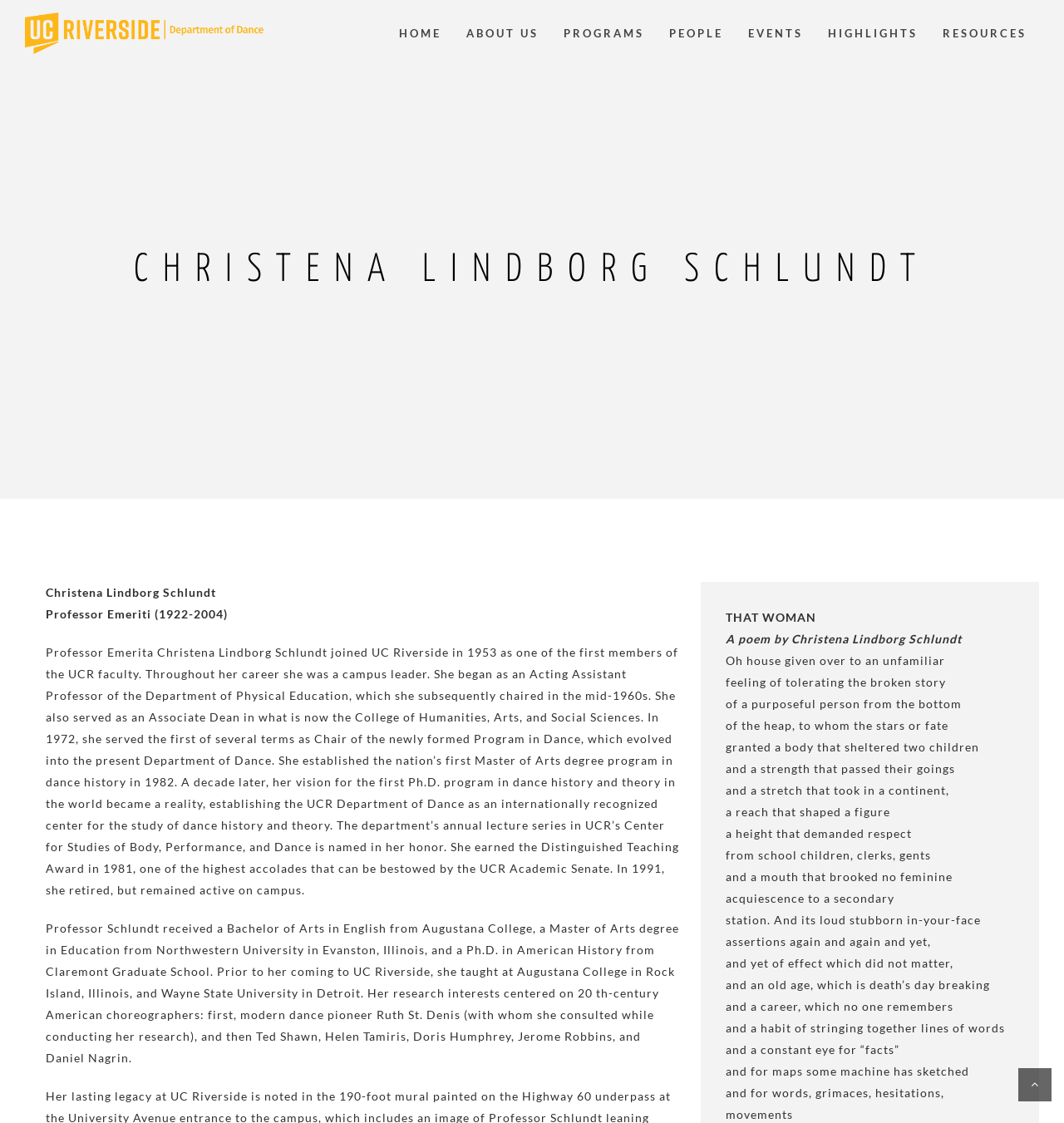Generate the text content of the main headline of the webpage.

CHRISTENA LINDBORG SCHLUNDT